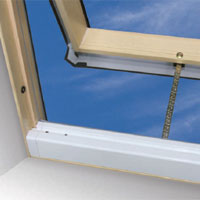Answer the question below with a single word or a brief phrase: 
What is the voltage of the motor and transformer?

24V